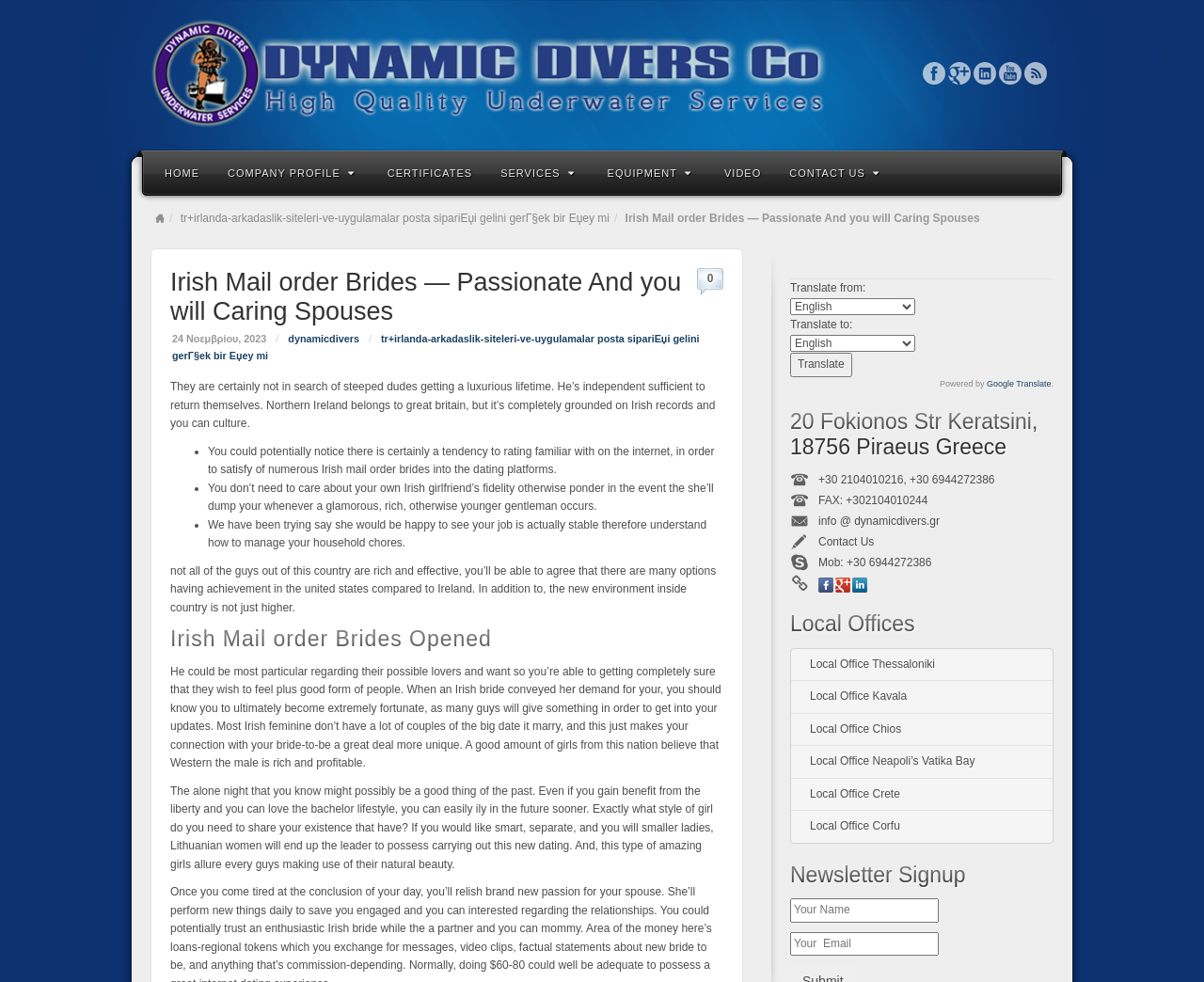Please extract and provide the main headline of the webpage.

Irish Mail order Brides — Passionate And you will Caring Spouses